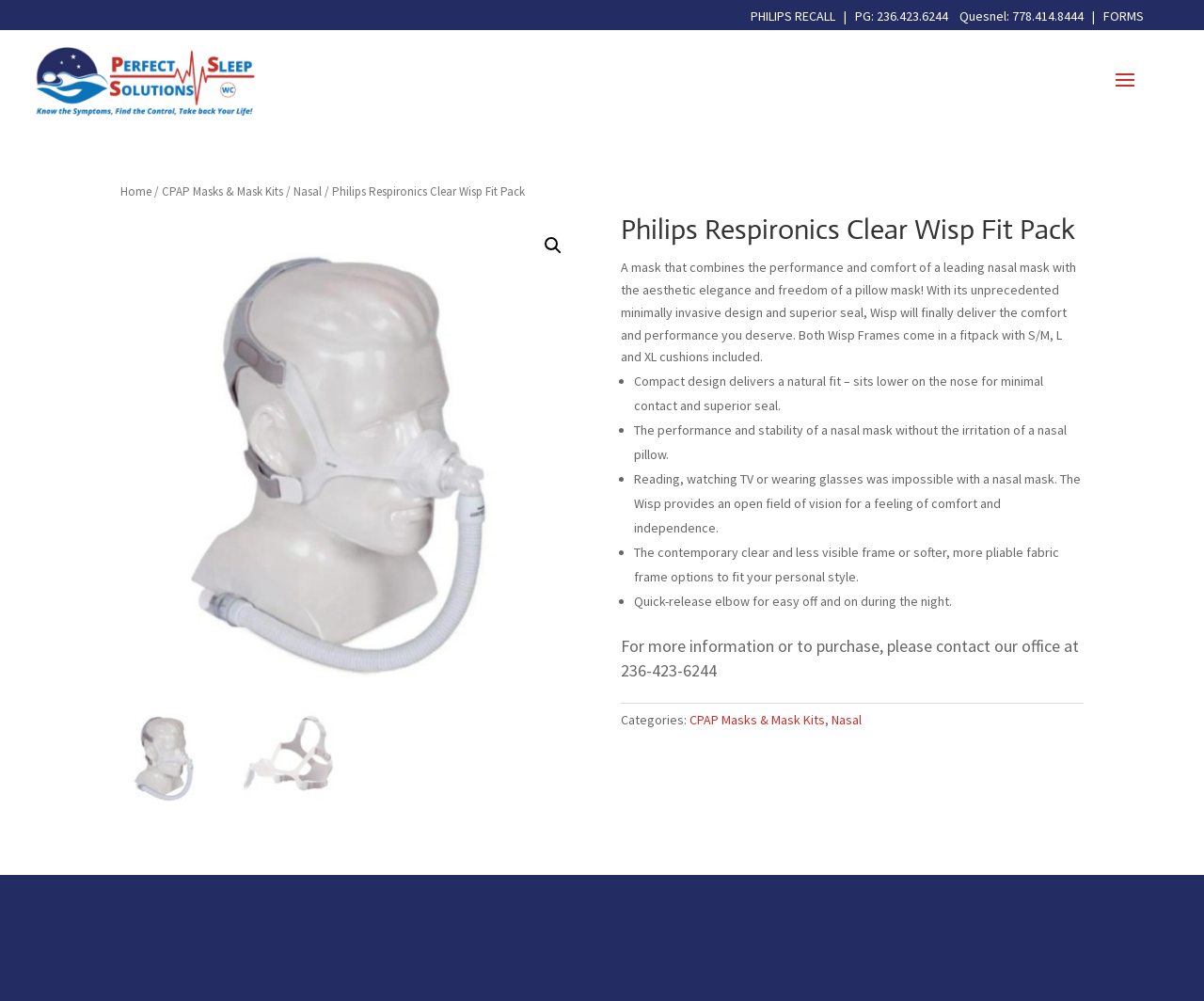Find the bounding box coordinates of the clickable region needed to perform the following instruction: "Call the phone number 236.423.6244". The coordinates should be provided as four float numbers between 0 and 1, i.e., [left, top, right, bottom].

[0.728, 0.007, 0.788, 0.024]